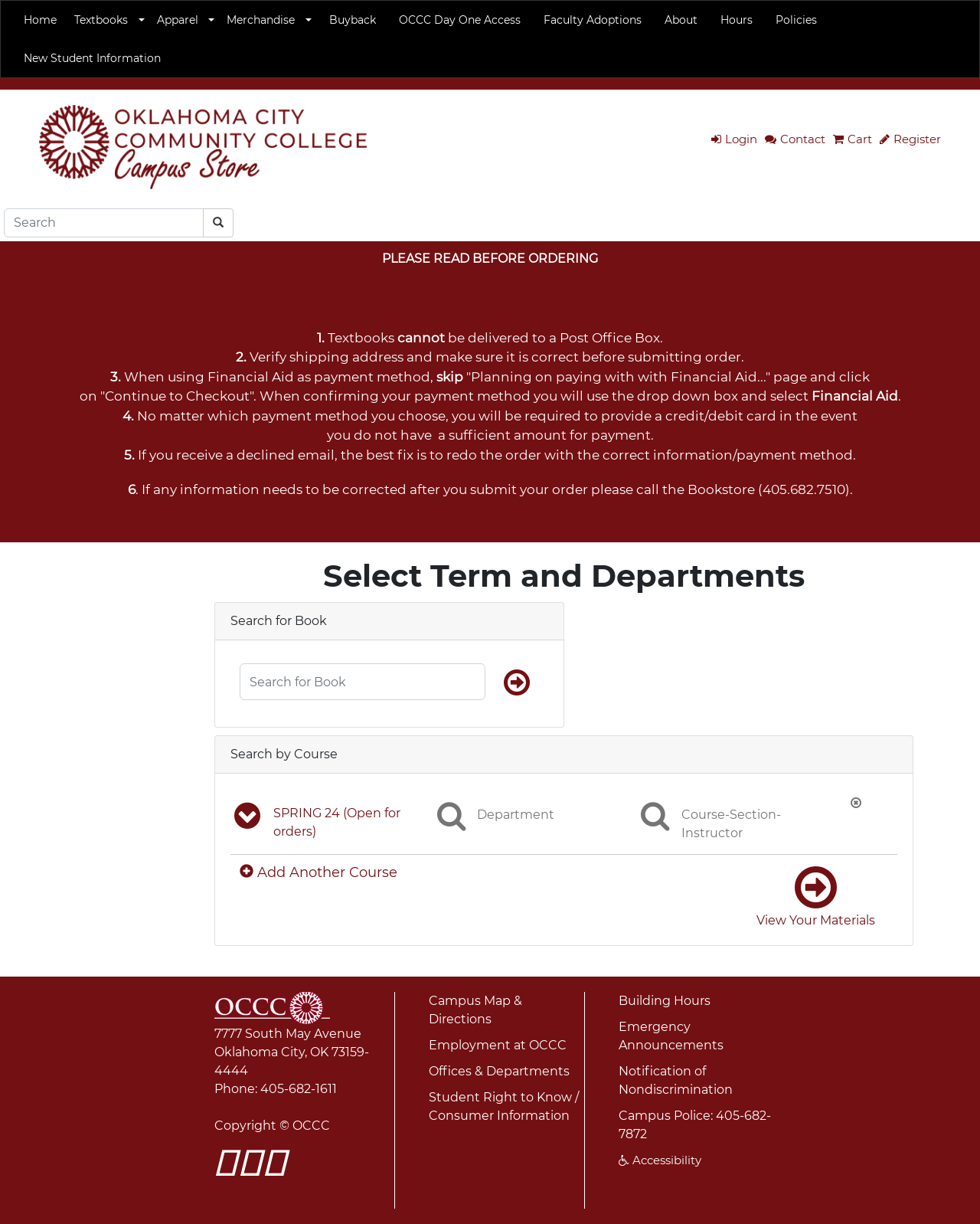Determine the bounding box coordinates in the format (top-left x, top-left y, bottom-right x, bottom-right y). Ensure all values are floating point numbers between 0 and 1. Identify the bounding box of the UI element described by: Add Another Course

[0.245, 0.705, 0.571, 0.722]